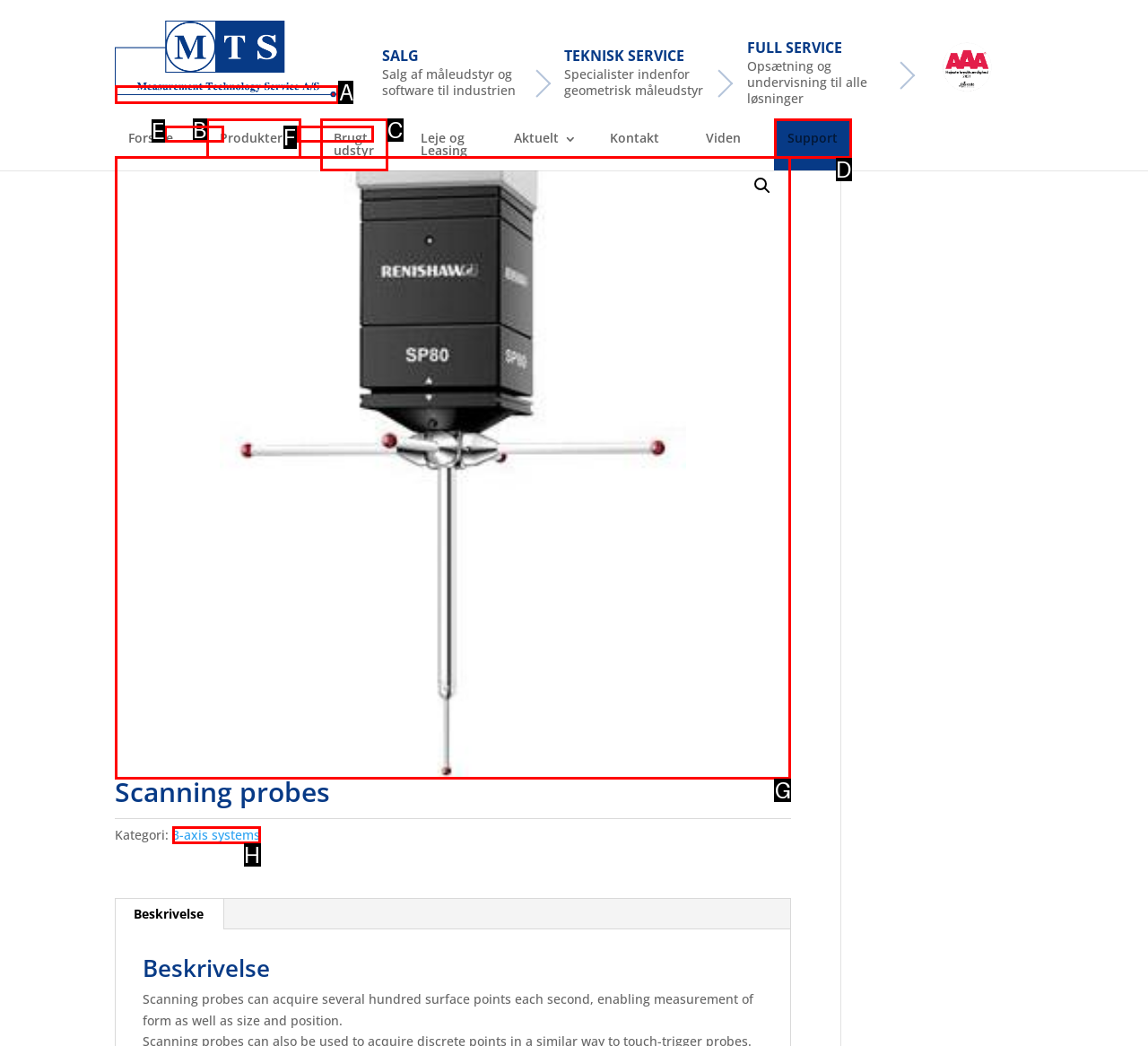Identify the correct letter of the UI element to click for this task: Click on MTS Randers A/S
Respond with the letter from the listed options.

A